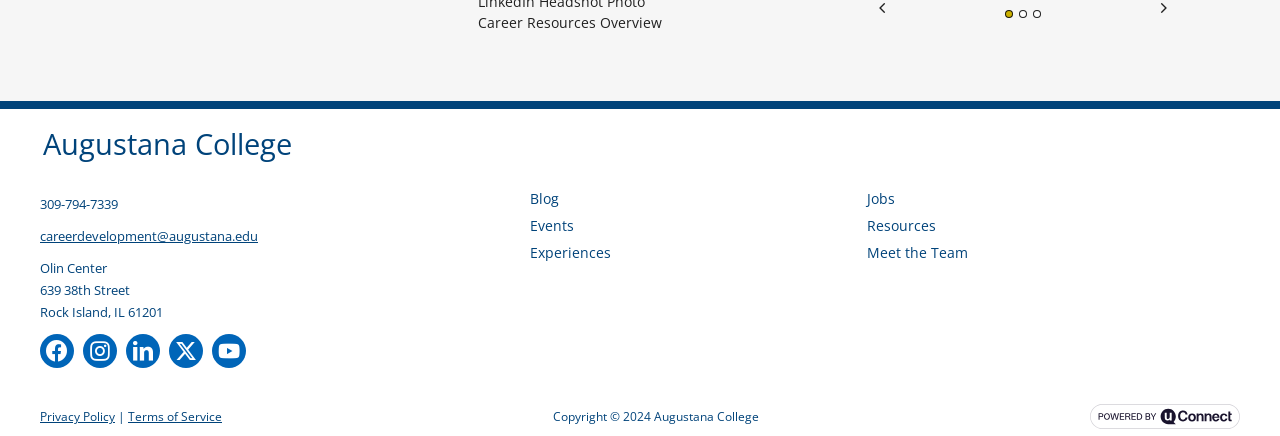What is the phone number of the Career Resources? Observe the screenshot and provide a one-word or short phrase answer.

309-794-7339